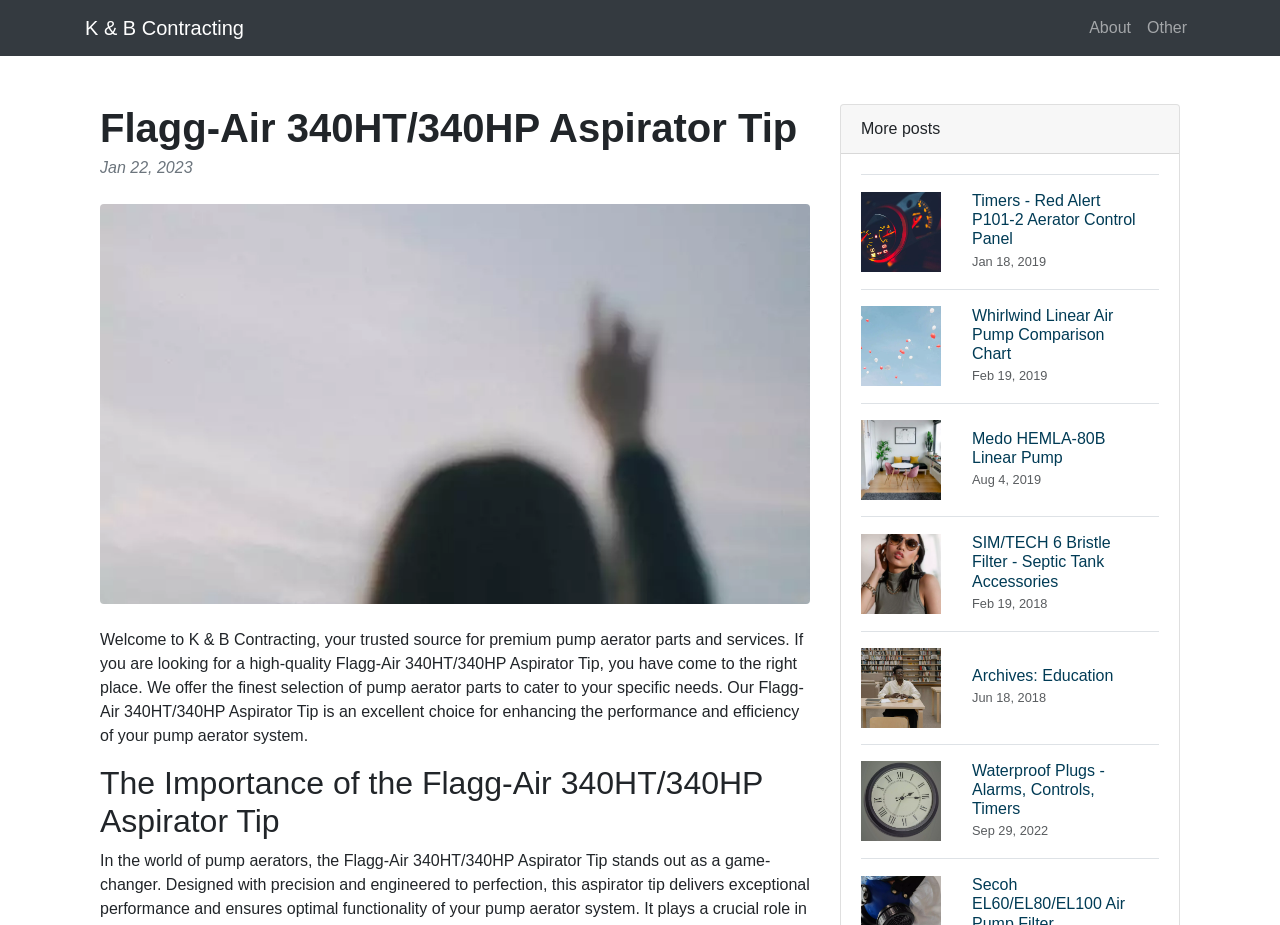For the following element description, predict the bounding box coordinates in the format (top-left x, top-left y, bottom-right x, bottom-right y). All values should be floating point numbers between 0 and 1. Description: K & B Contracting

[0.066, 0.009, 0.191, 0.052]